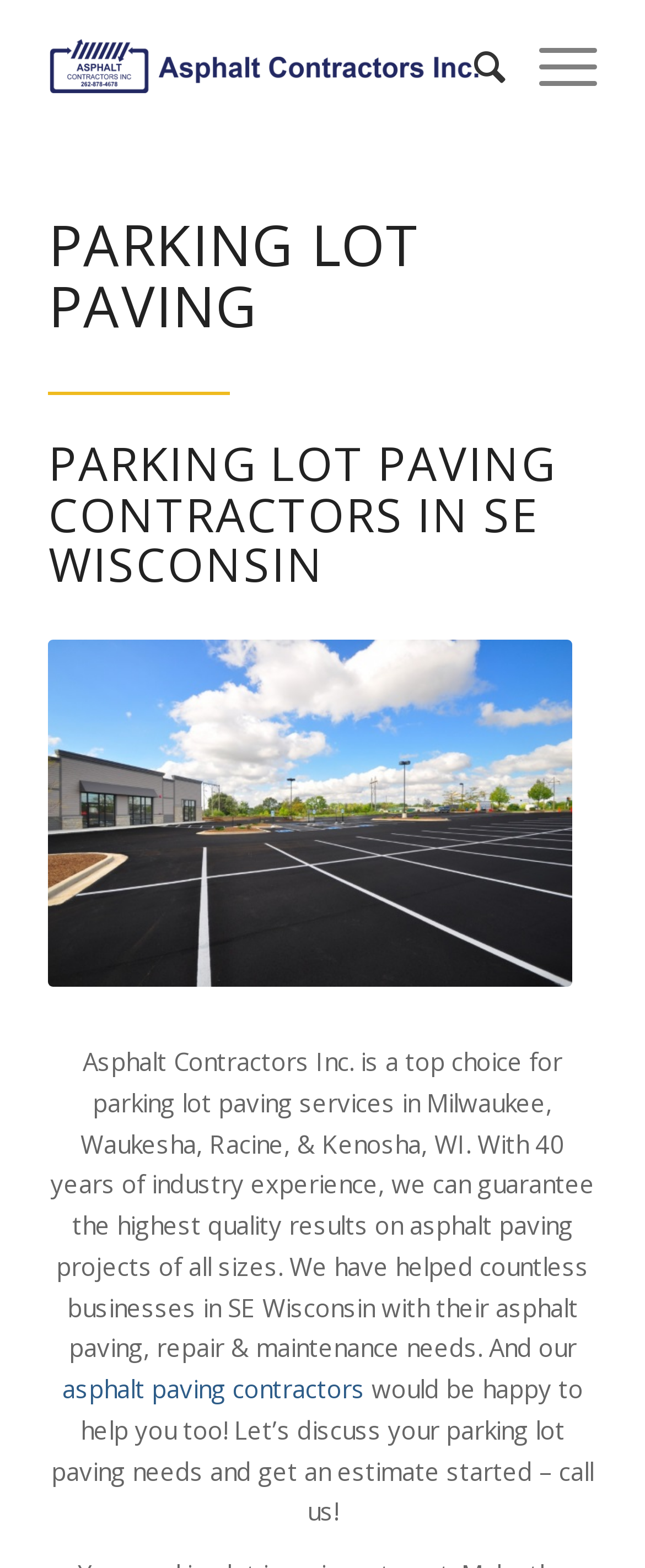Using the element description: "Menu", determine the bounding box coordinates. The coordinates should be in the format [left, top, right, bottom], with values between 0 and 1.

[0.784, 0.0, 0.925, 0.084]